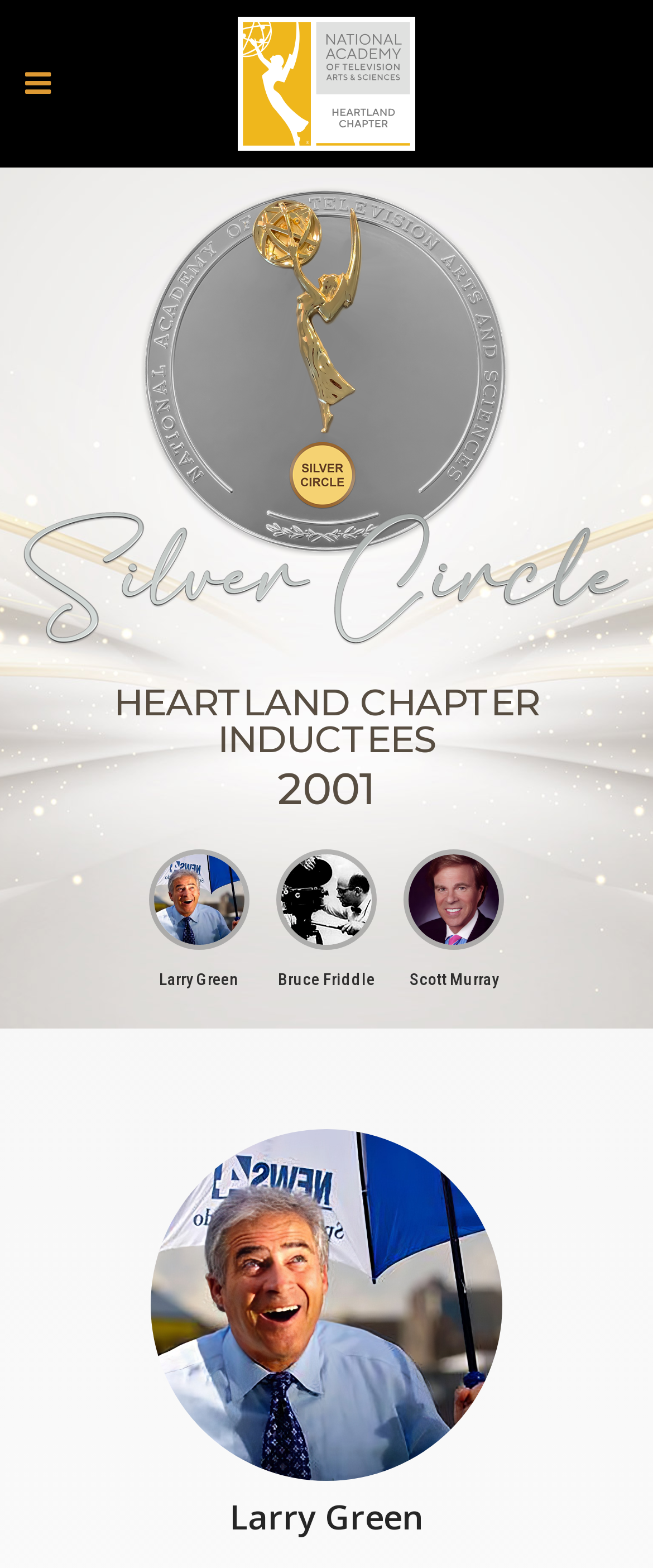Please respond in a single word or phrase: 
How many figures are on this page?

3